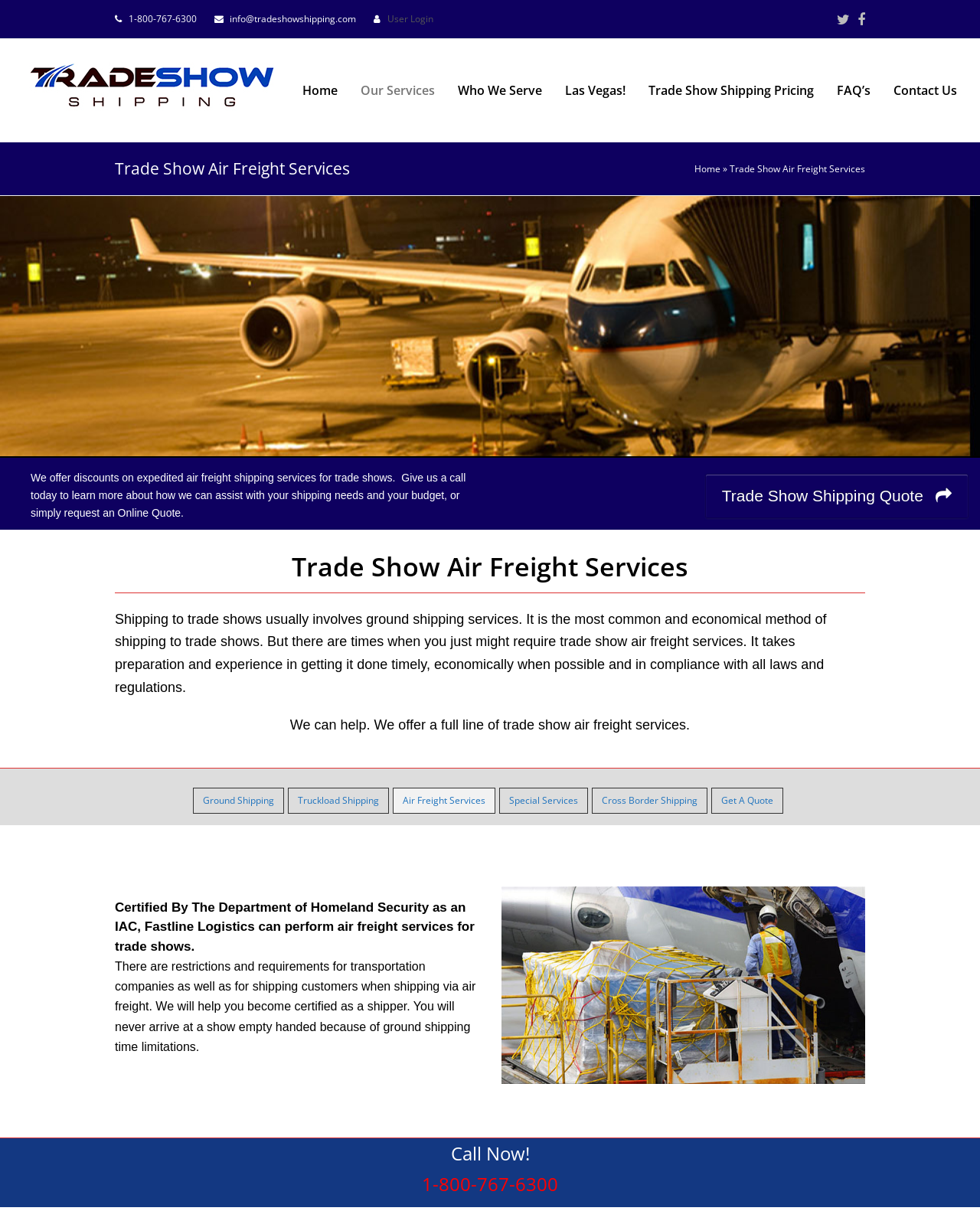What is the phone number to call for trade show air freight services?
Please give a detailed and elaborate answer to the question based on the image.

I found the phone number by looking at the top-right corner of the webpage, where it is displayed prominently as '1-800-767-6300'. This is likely the contact number for the company providing trade show air freight services.